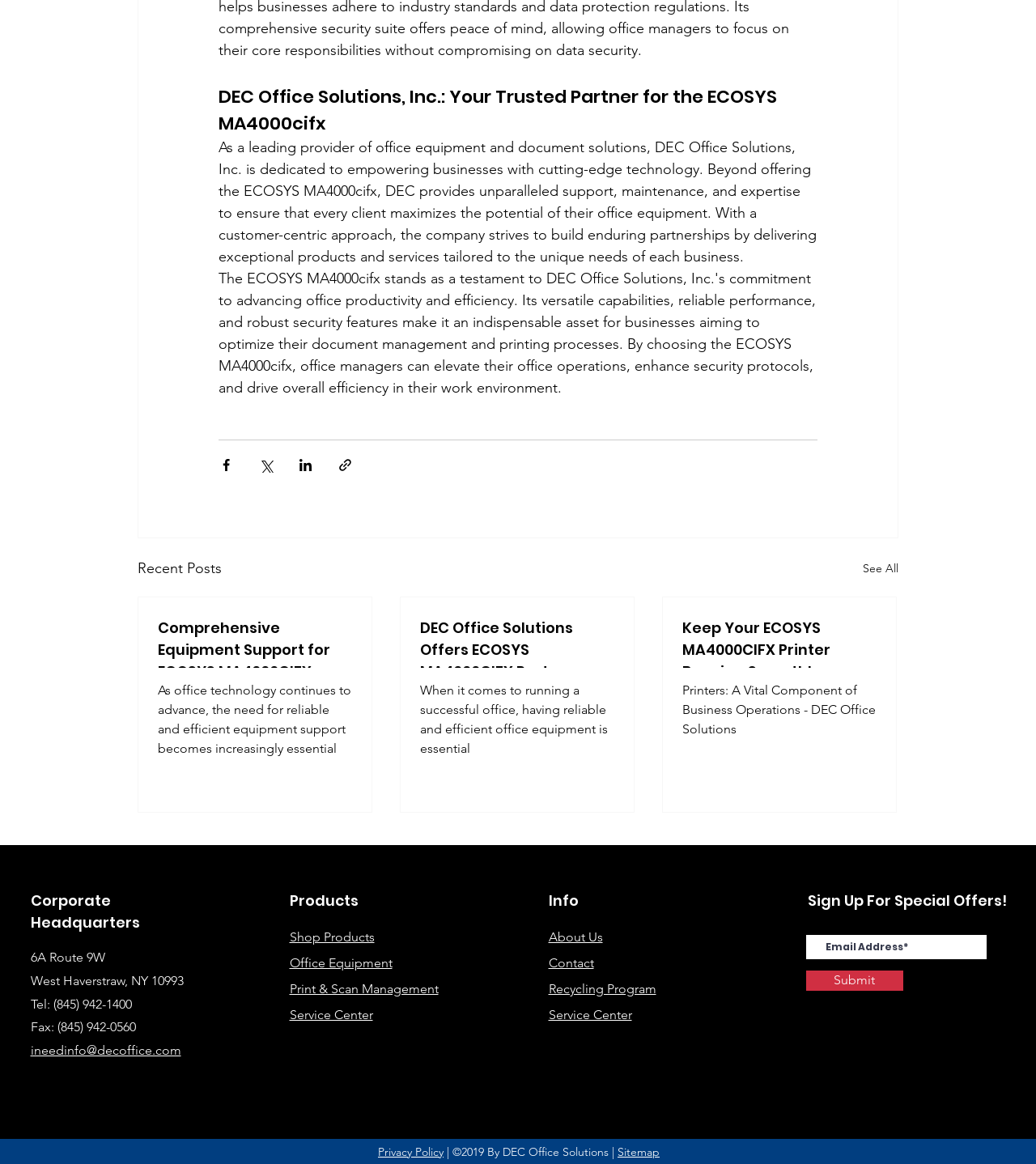Provide the bounding box for the UI element matching this description: "aria-label="White Facebook Icon"".

[0.029, 0.919, 0.046, 0.934]